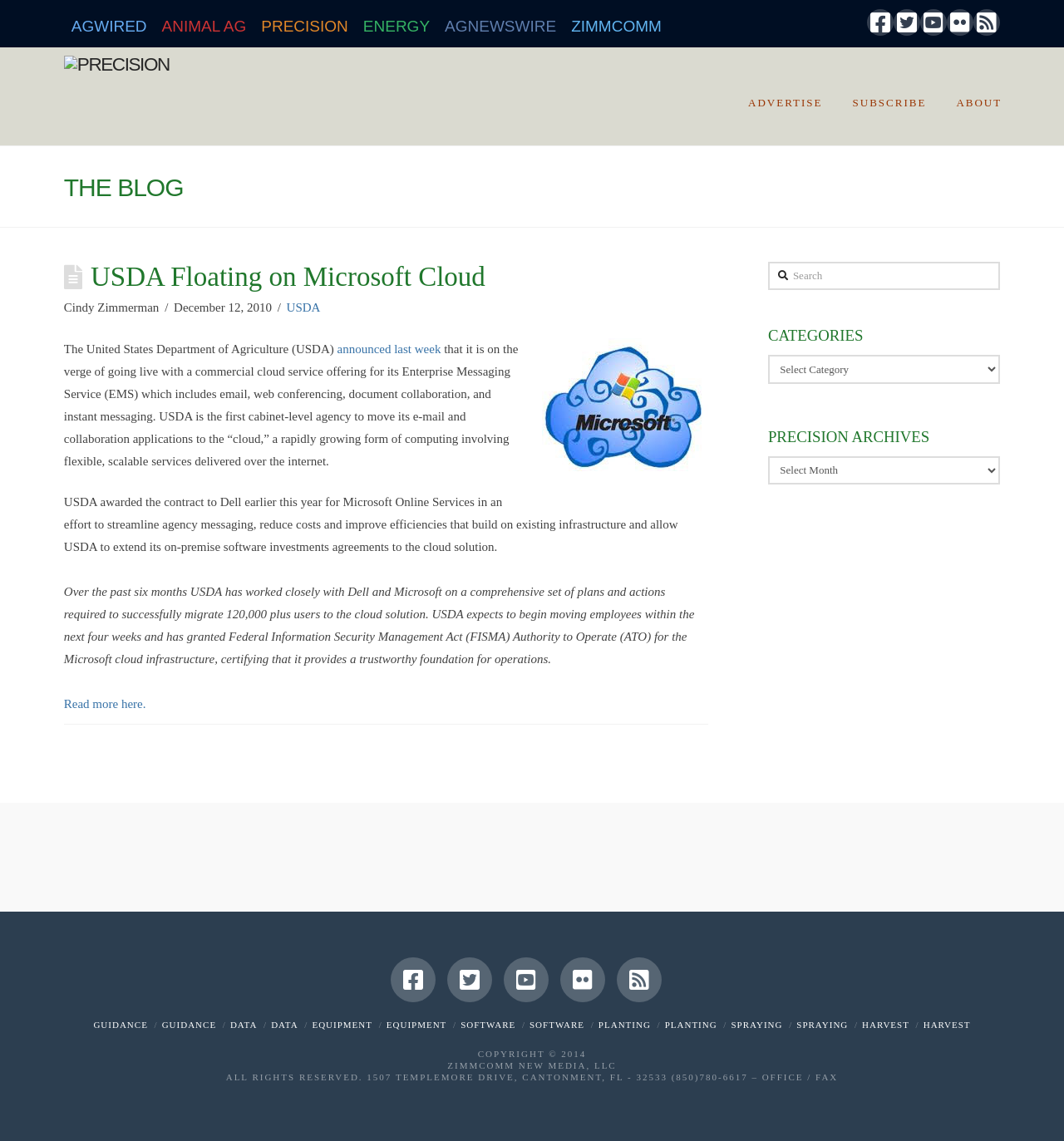Identify the bounding box for the described UI element: "Zimmcomm New Media, LLC".

[0.421, 0.929, 0.579, 0.938]